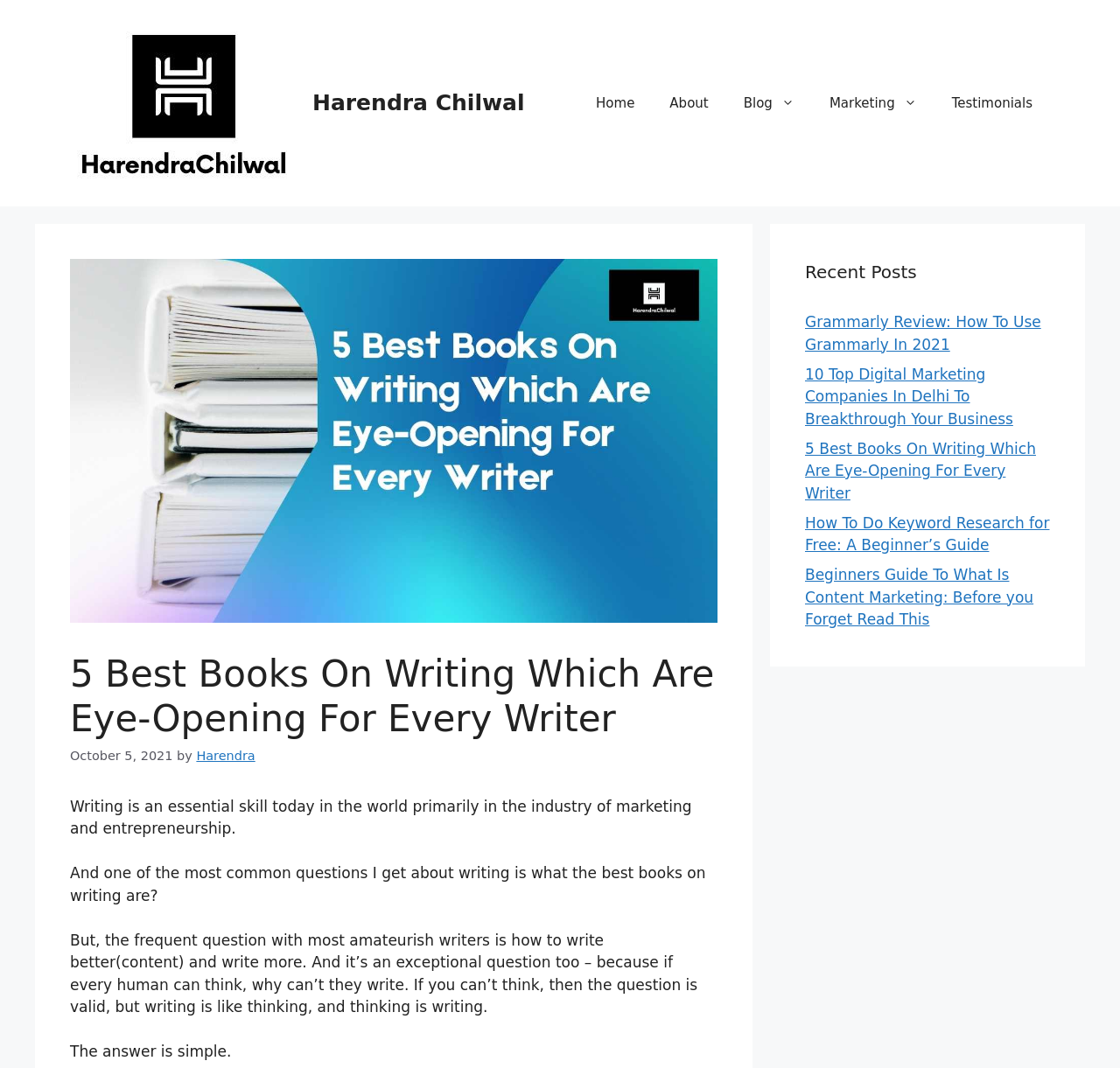How many books on writing are mentioned in the blog post?
Give a one-word or short-phrase answer derived from the screenshot.

2